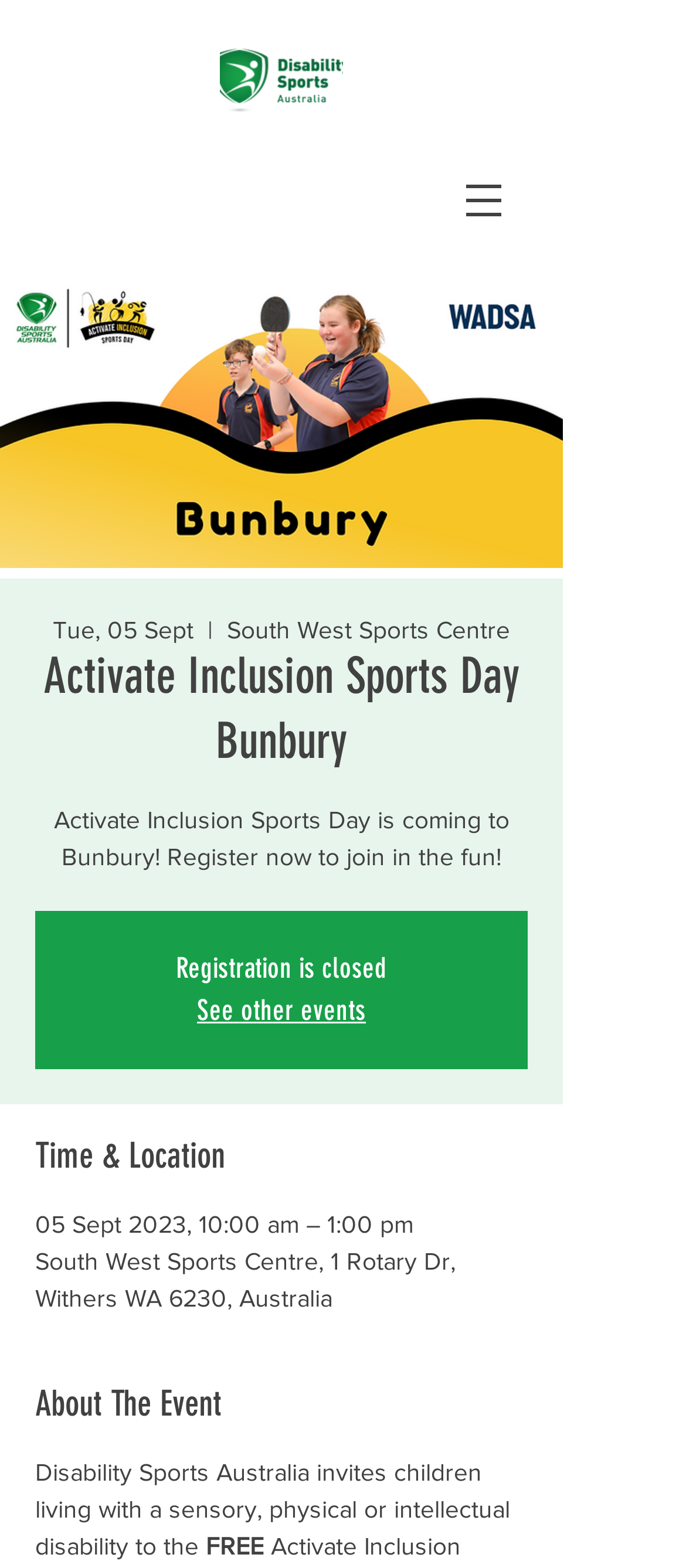By analyzing the image, answer the following question with a detailed response: Is the event free?

I found the answer by looking at the text that says 'FREE', which indicates that the event is free to attend.